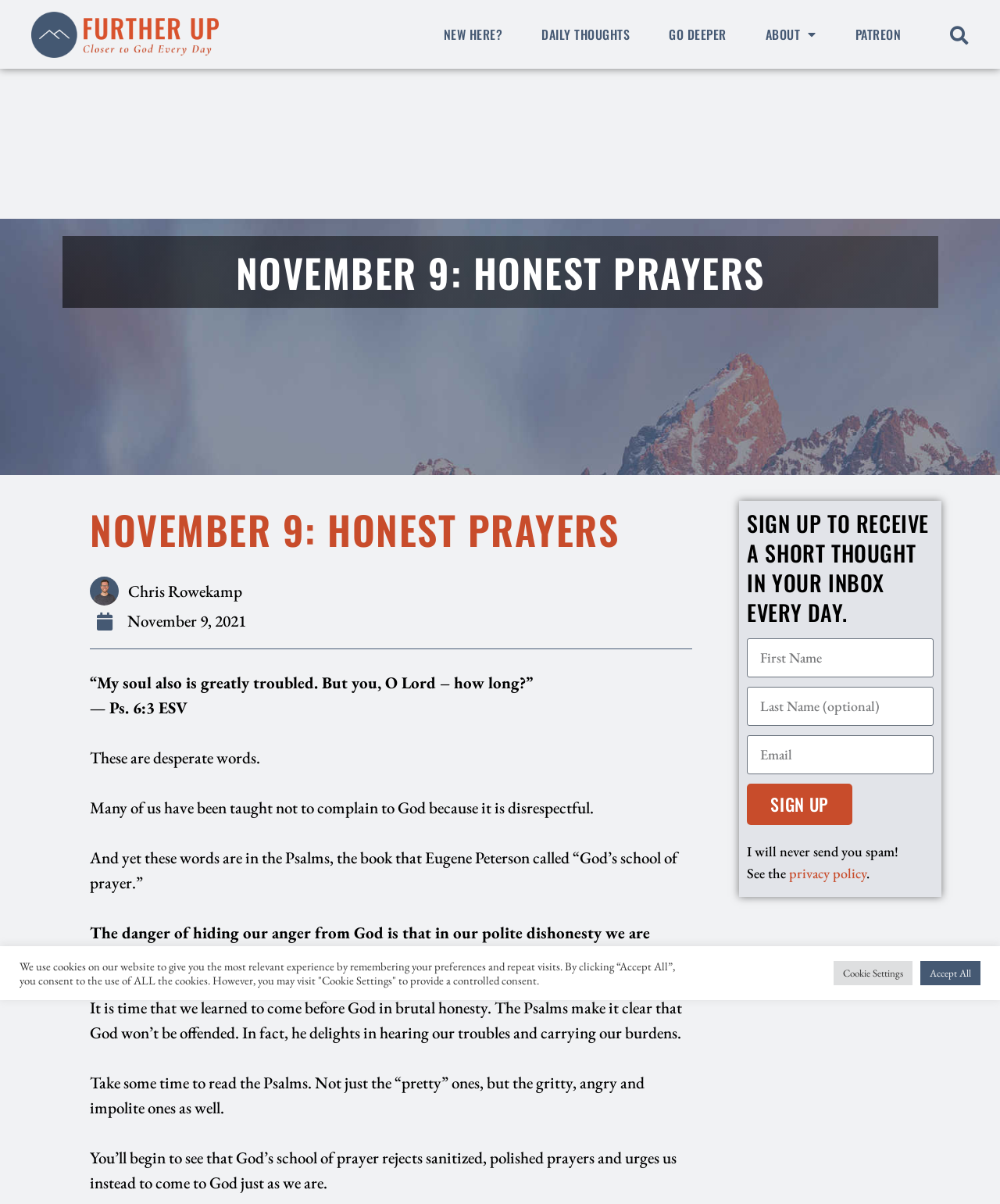Write a detailed summary of the webpage.

This webpage appears to be a daily devotional or inspirational blog post. At the top, there is a navigation menu with links to "NEW HERE?", "DAILY THOUGHTS", "GO DEEPER", "ABOUT", and "PATREON". A search bar is located at the top right corner.

The main content of the page is divided into two sections. On the left, there is a profile picture of Chris Rowekamp, accompanied by his name and a date, November 9, 2021. Below this, there is a Bible verse from Psalm 6:3 ESV, followed by a series of paragraphs discussing the importance of honesty in prayer and the value of expressing emotions to God.

On the right side of the page, there is a call-to-action section, where visitors can sign up to receive daily thoughts in their inbox. This section includes a form with fields for first name, last name, and email, along with a "SIGN UP" button. Below this, there is a statement about not sending spam and a link to the privacy policy.

At the very bottom of the page, there is a cookie consent notification, which allows visitors to accept all cookies or customize their cookie settings.